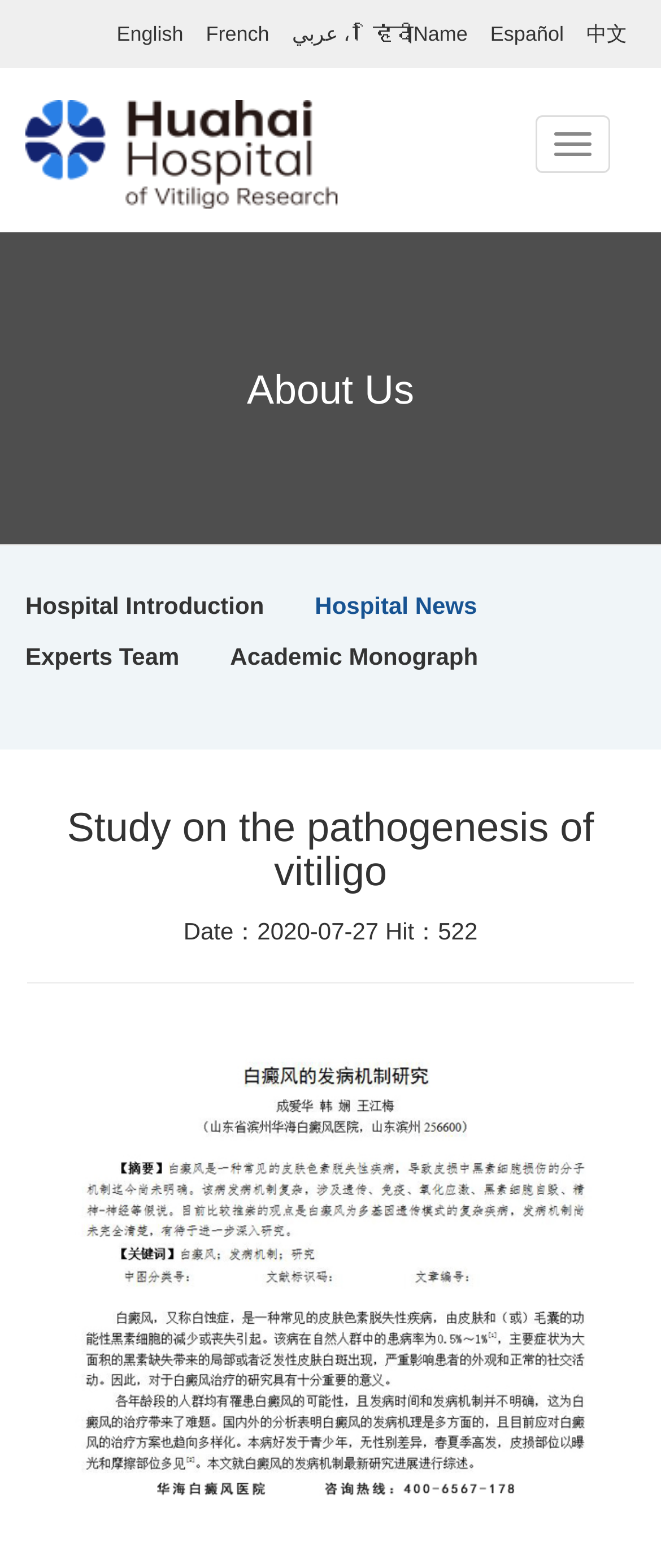Determine the bounding box for the UI element that matches this description: "parent_node: Toggle navigation".

[0.038, 0.064, 0.464, 0.135]